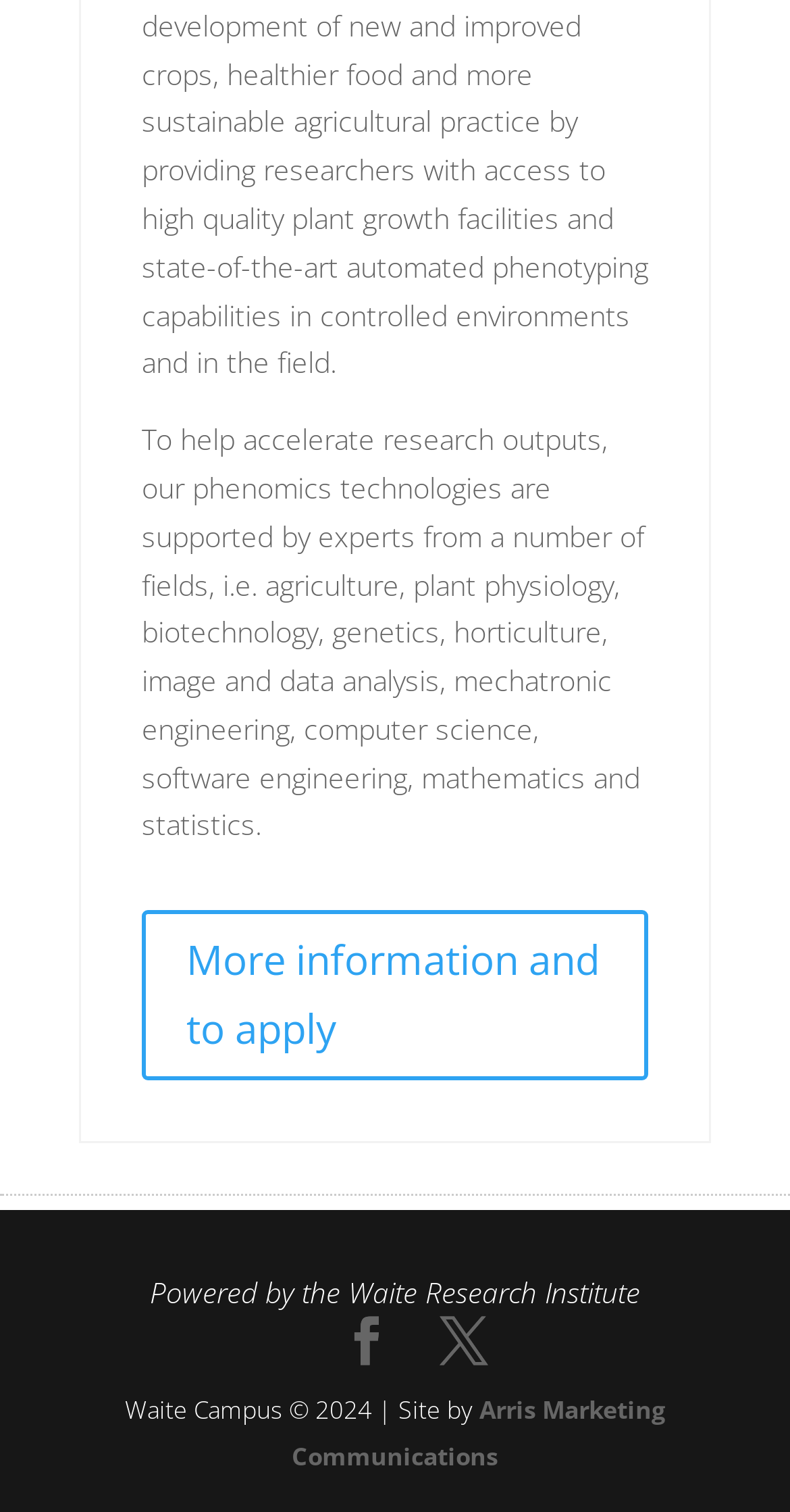How many social media links are present?
Please utilize the information in the image to give a detailed response to the question.

There are two link elements with OCR text '' and '', which are likely social media links, as they are often represented by icons.